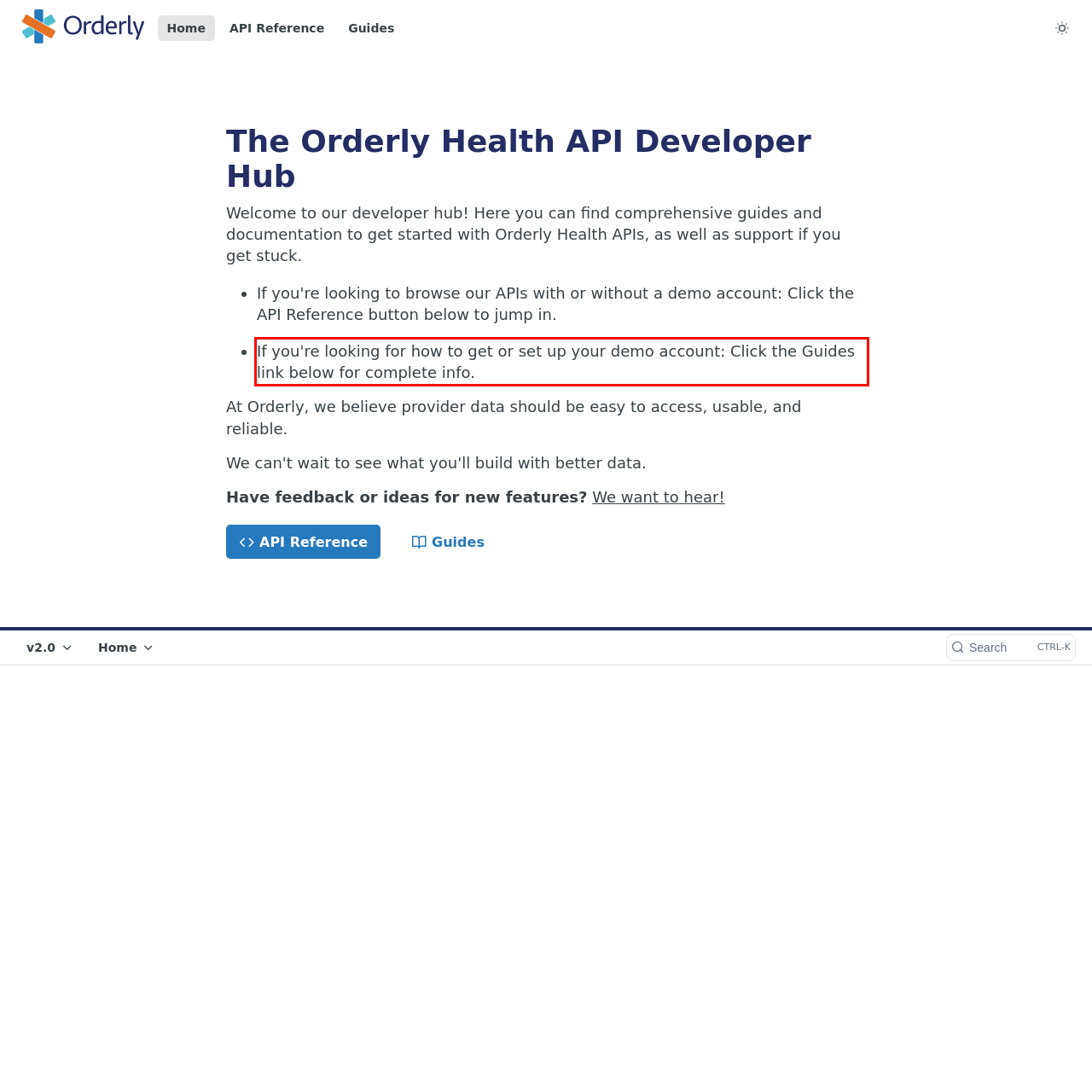The screenshot provided shows a webpage with a red bounding box. Apply OCR to the text within this red bounding box and provide the extracted content.

If you're looking for how to get or set up your demo account: Click the Guides link below for complete info.